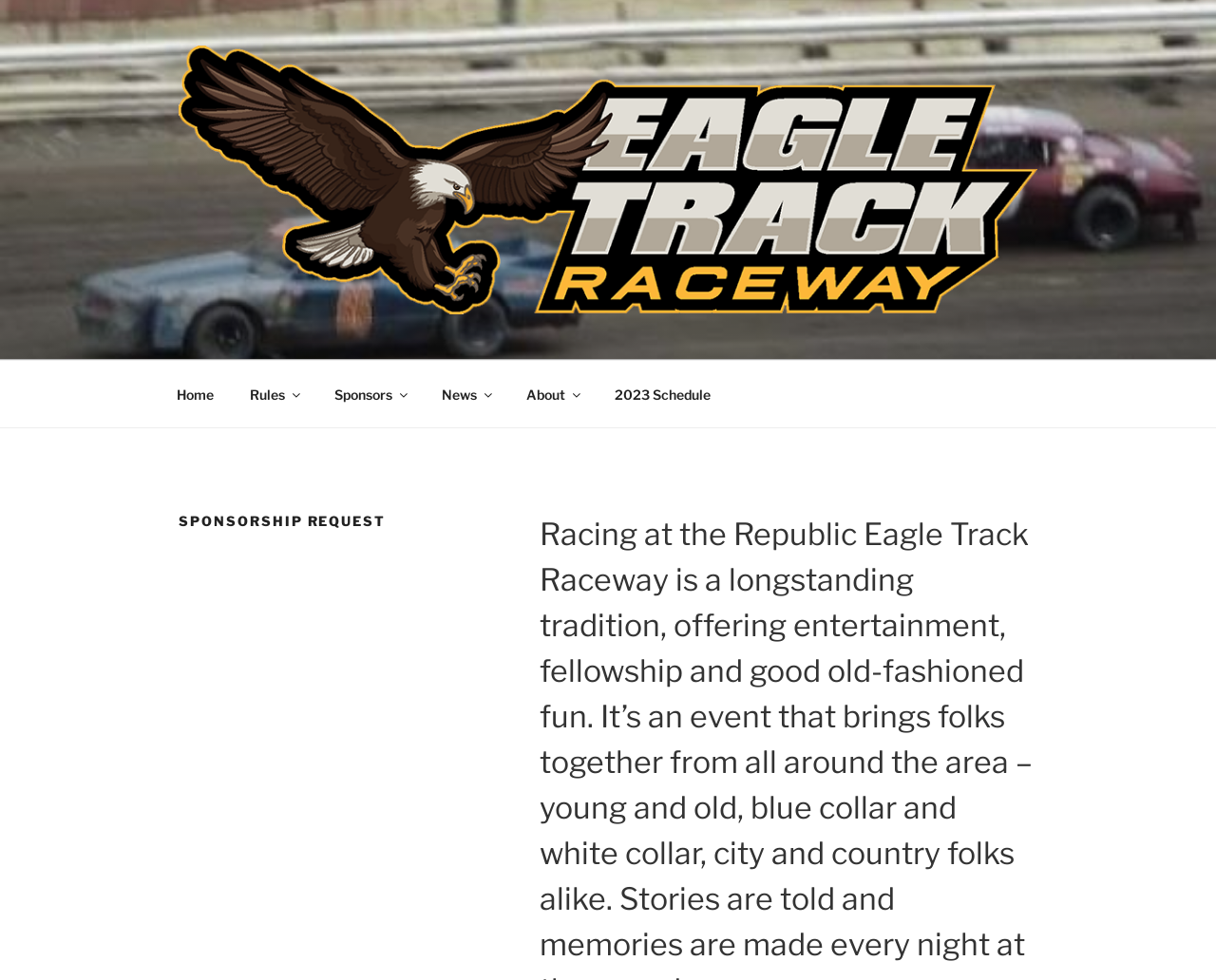What is the first menu item in the top menu?
Based on the visual content, answer with a single word or a brief phrase.

Home